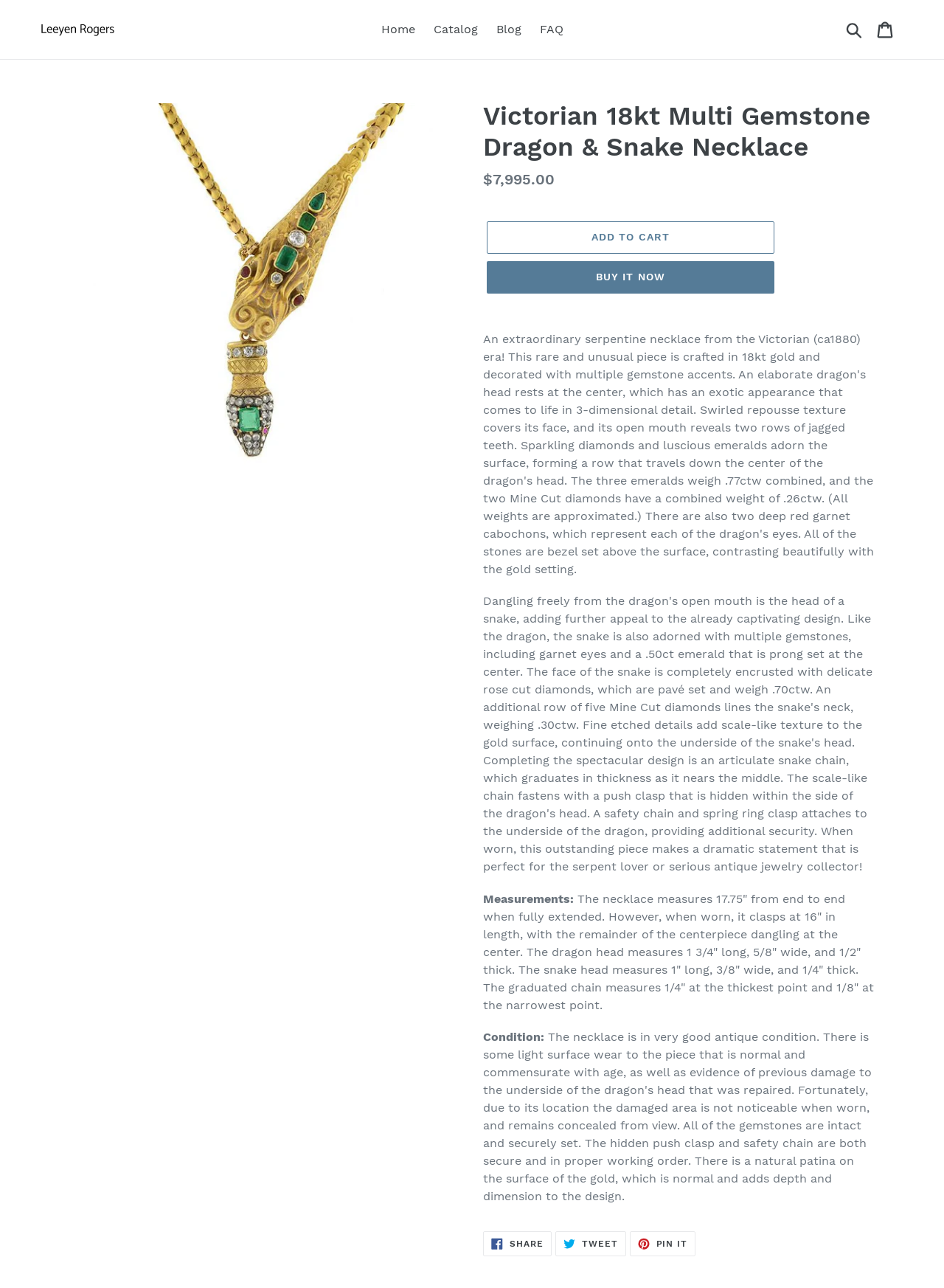Extract the bounding box of the UI element described as: "Blog".

[0.518, 0.014, 0.56, 0.032]